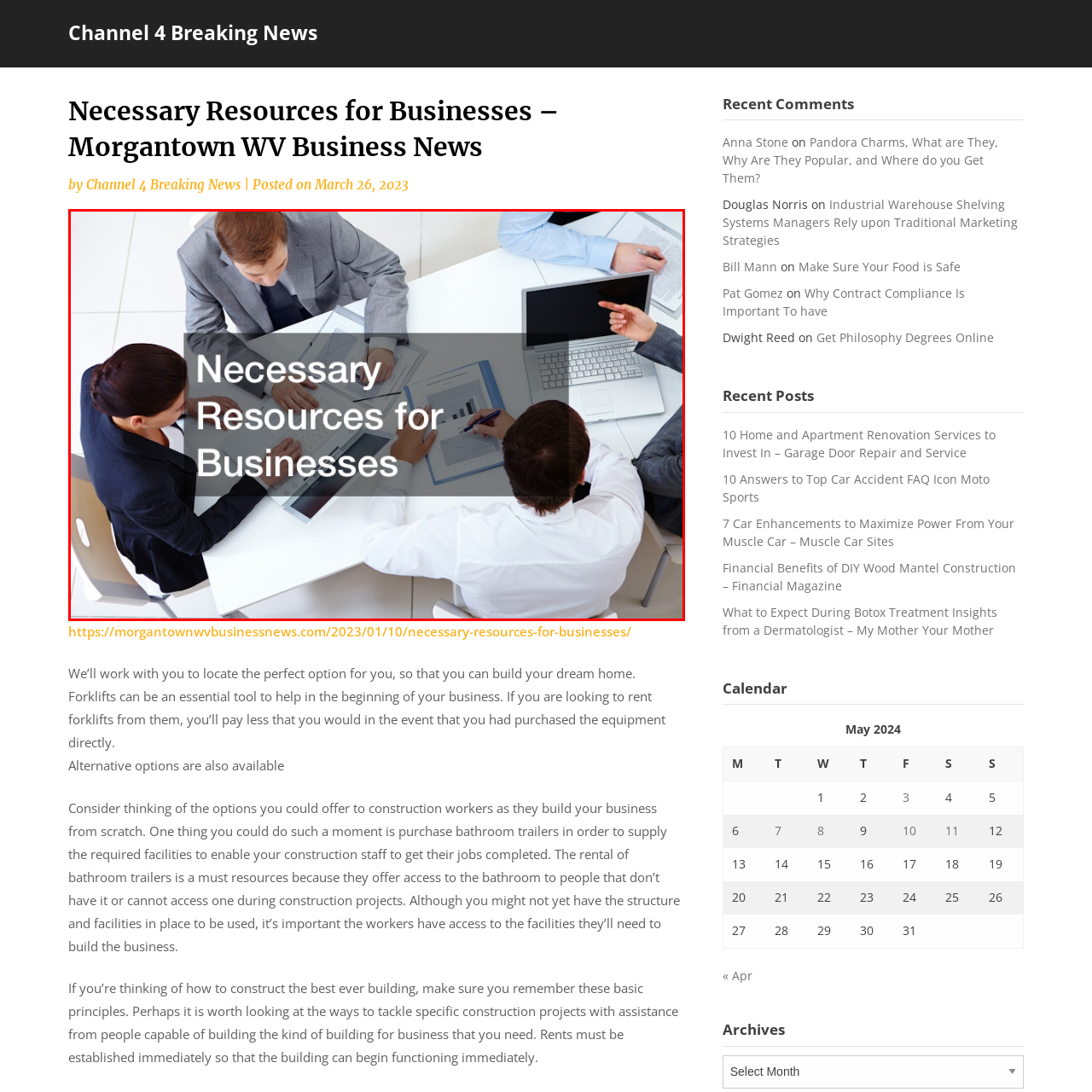Elaborate on the contents of the image marked by the red border.

The image depicts a professional meeting among a group of individuals engaged in a discussion about essential business resources. They are gathered around a sleek white table, with documents, charts, and a laptop in front of them, indicating collaboration and strategic planning. The title "Necessary Resources for Businesses" is prominently featured in bold text overlaying the image, emphasizing the focus of their conversation. This scene illustrates a dynamic work environment where ideas are exchanged and decisions about business resources are being made, highlighting the importance of teamwork in achieving optimal outcomes for business growth.